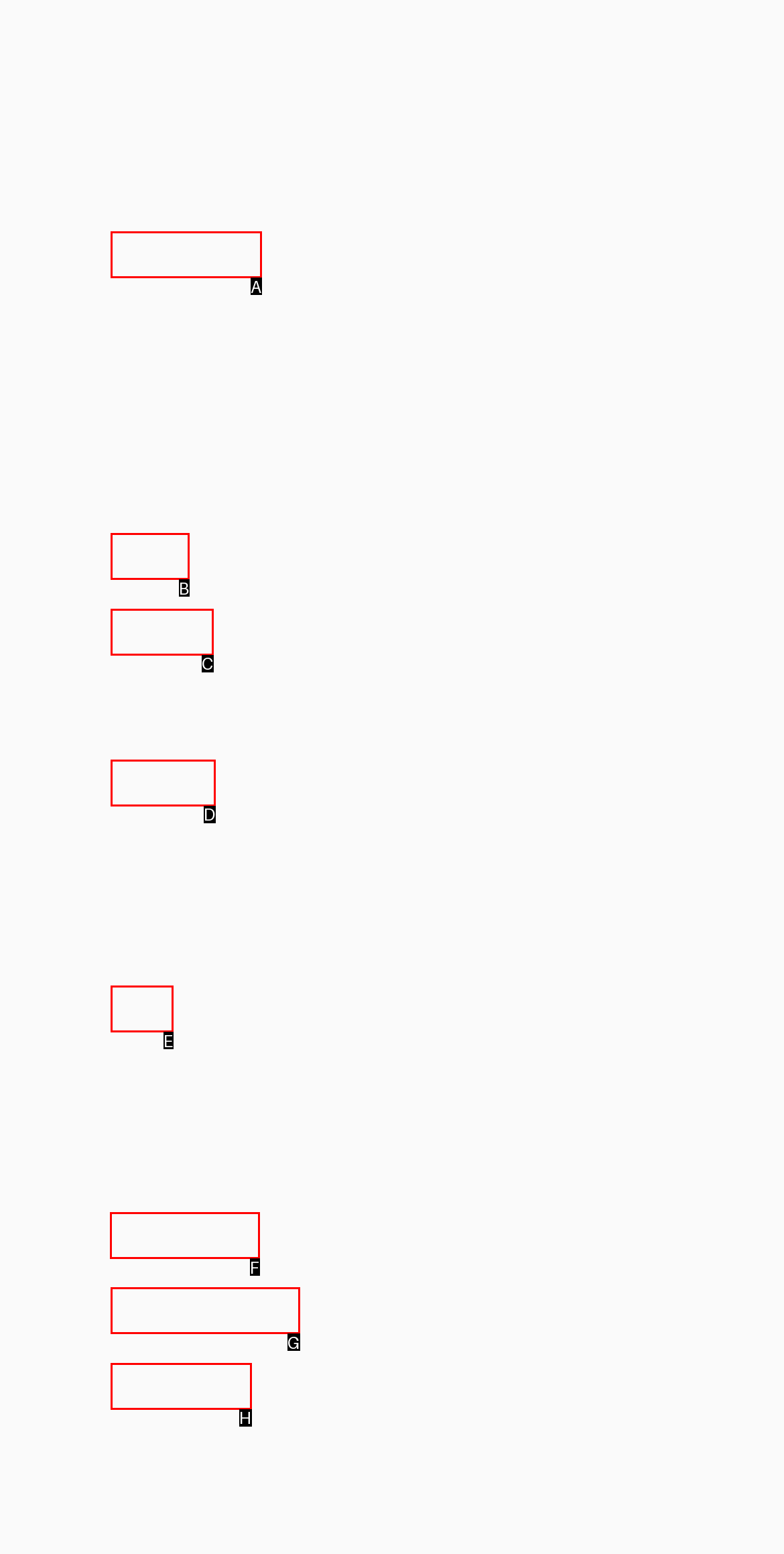Select the HTML element to finish the task: Go to Shopping Reply with the letter of the correct option.

F